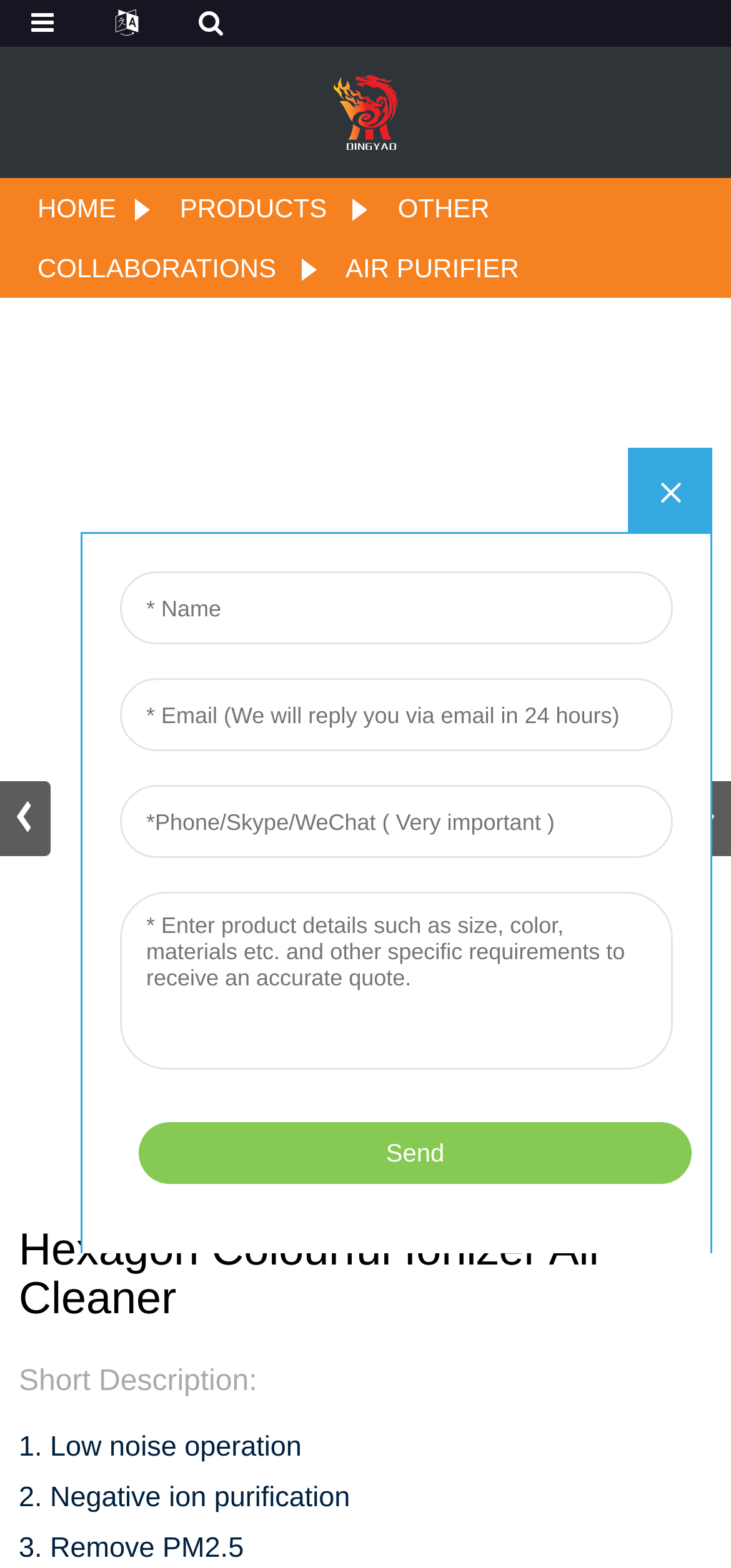What is the purpose of the buttons at the bottom of the page?
Please interpret the details in the image and answer the question thoroughly.

I examined the button elements at the bottom of the page, which are labeled 'Next slide' and 'Previous slide'. This suggests that they are used to navigate through a series of slides or images, possibly showcasing the product or its features.